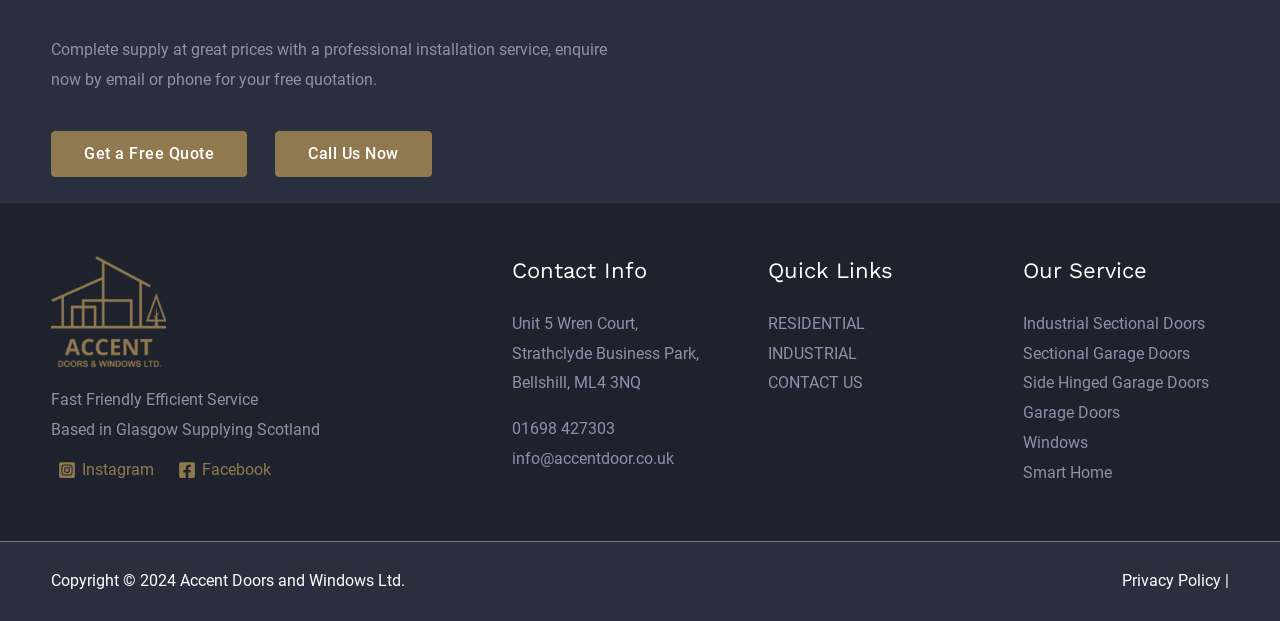Kindly determine the bounding box coordinates for the clickable area to achieve the given instruction: "View residential services".

[0.6, 0.506, 0.676, 0.536]